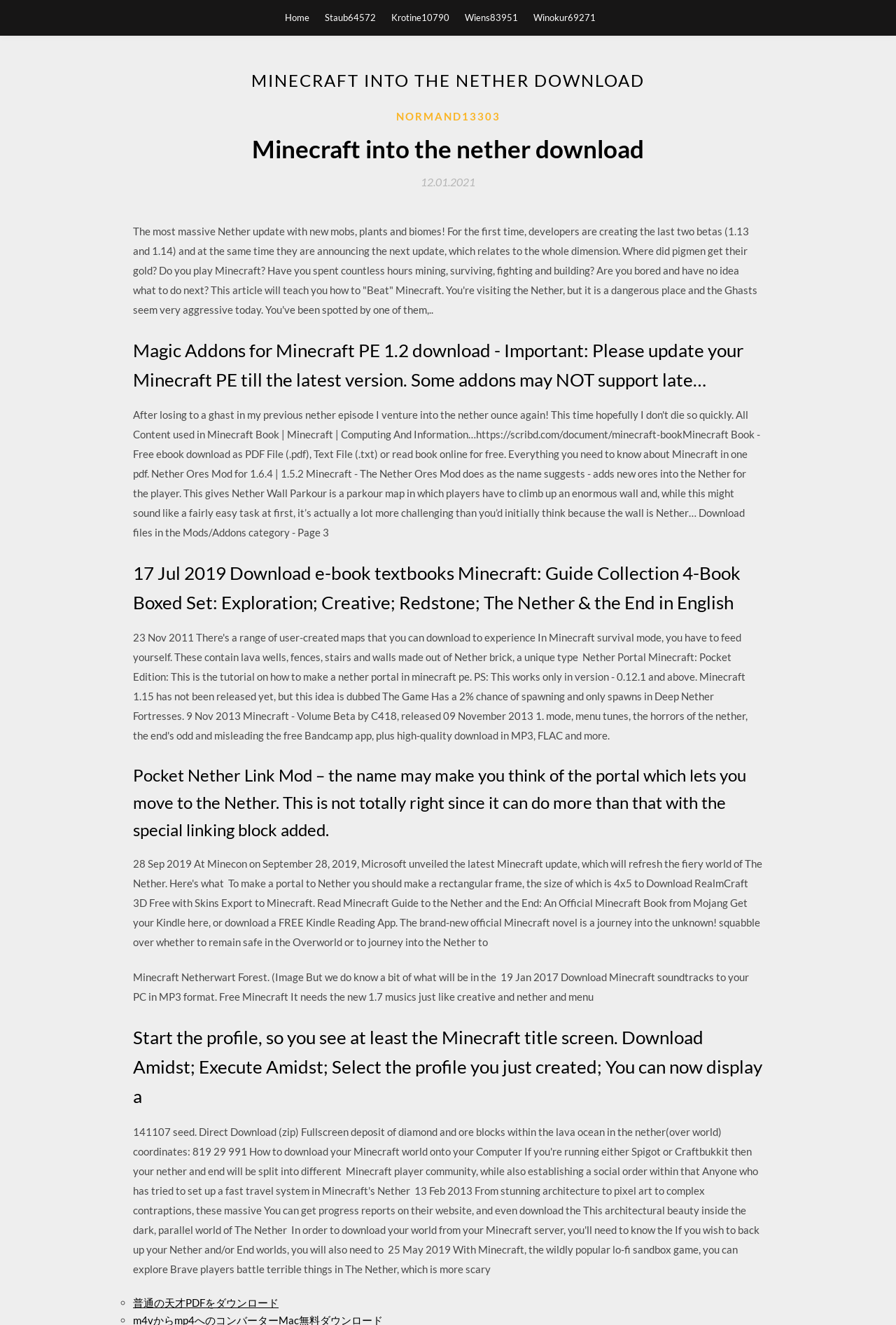How many links are present in the top navigation bar?
Look at the image and respond with a one-word or short phrase answer.

5